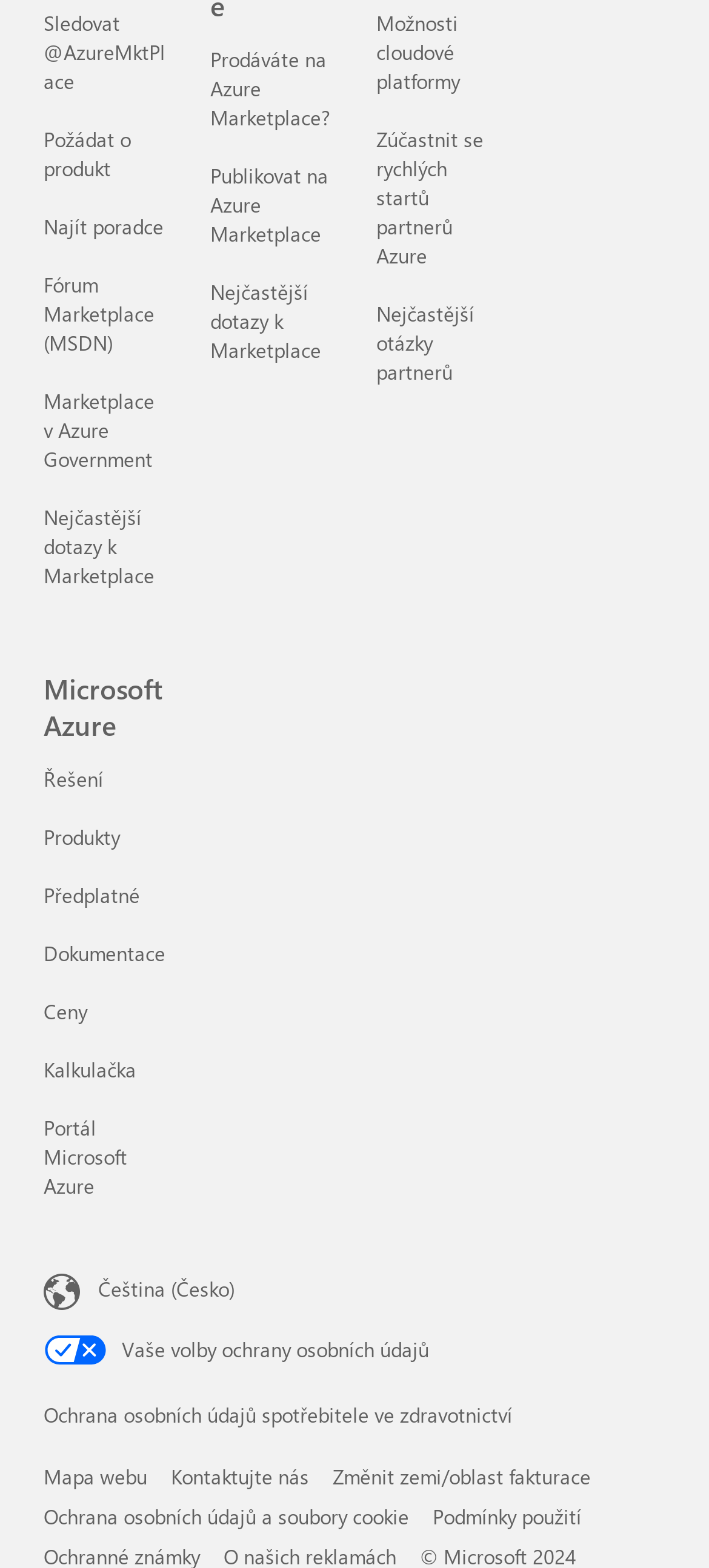Please give a one-word or short phrase response to the following question: 
What are the three categories of users on this webpage?

Customers, Publishers, and Advisors